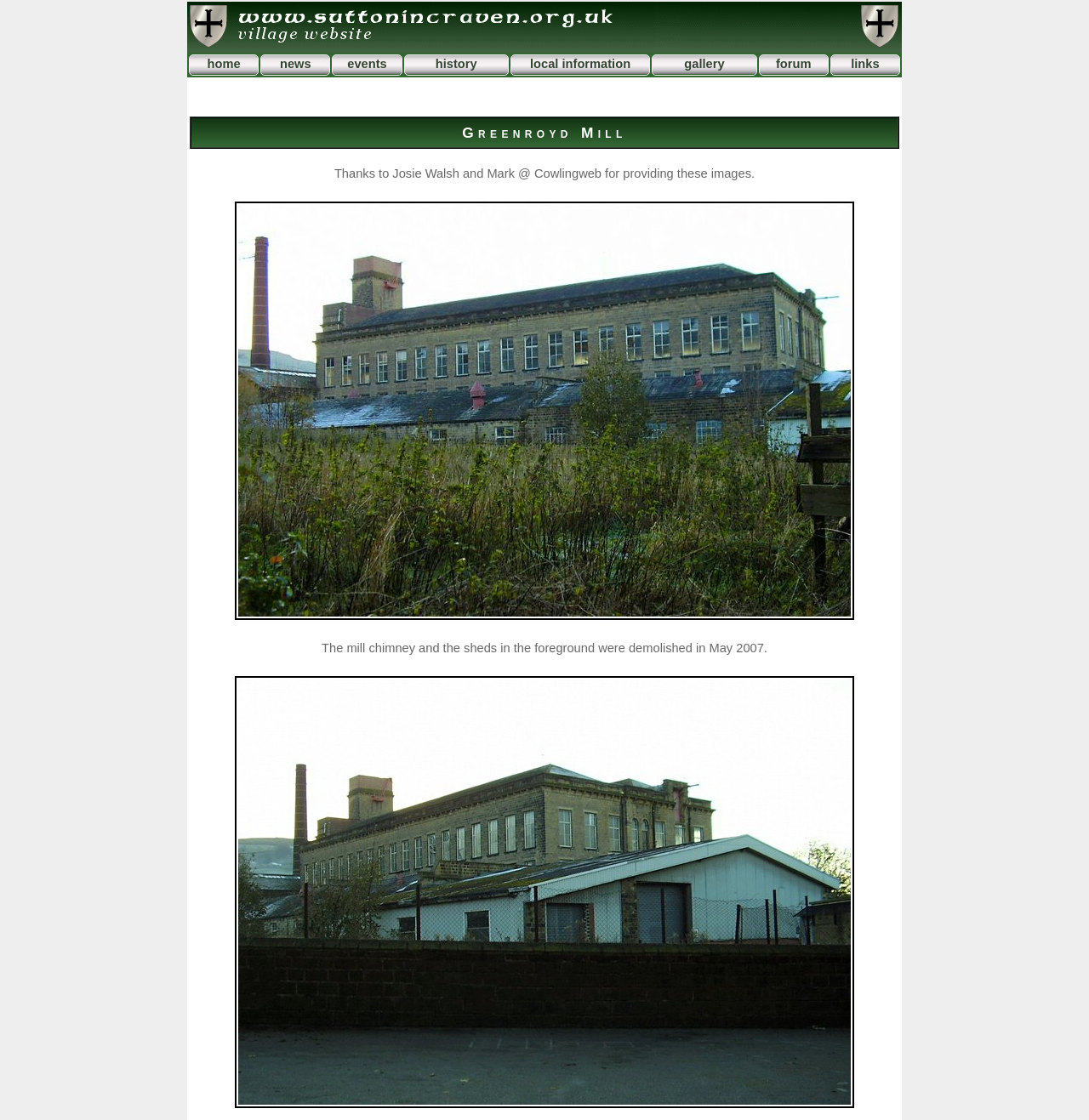Locate the bounding box coordinates for the element described below: "forum". The coordinates must be four float values between 0 and 1, formatted as [left, top, right, bottom].

[0.697, 0.049, 0.761, 0.067]